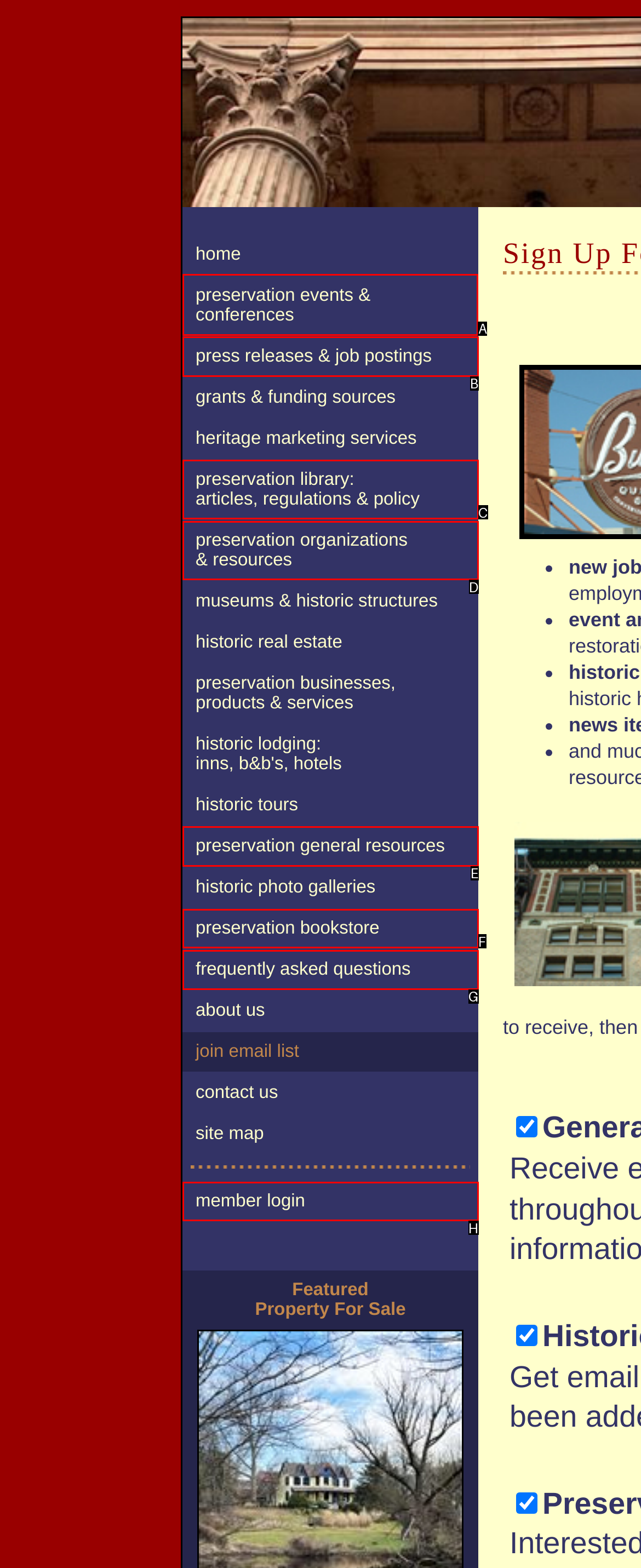Specify which UI element should be clicked to accomplish the task: browse preservation events & conferences. Answer with the letter of the correct choice.

A